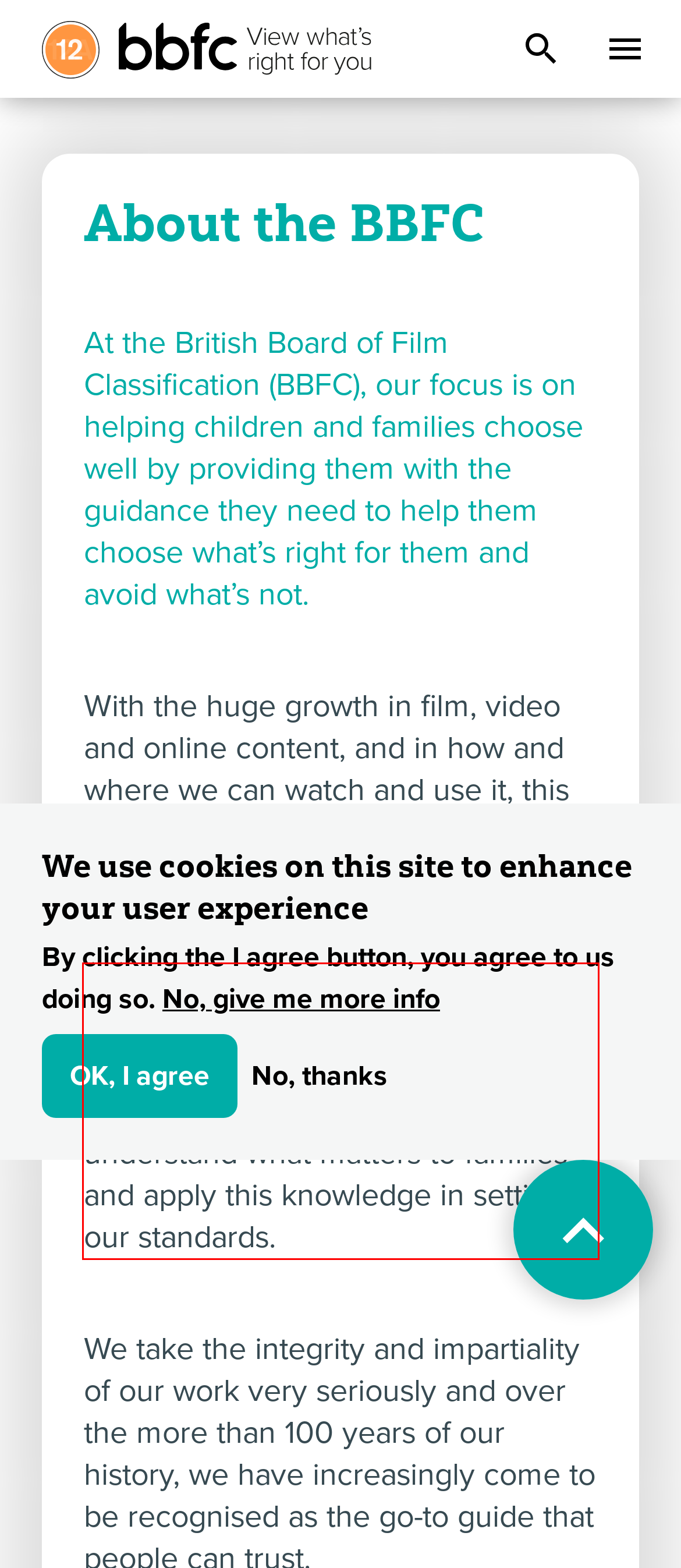By examining the provided screenshot of a webpage, recognize the text within the red bounding box and generate its text content.

Through our experience, regular consultations and research, we are careful to reflect the views of people right across the country. We understand what matters to families and apply this knowledge in setting our standards.